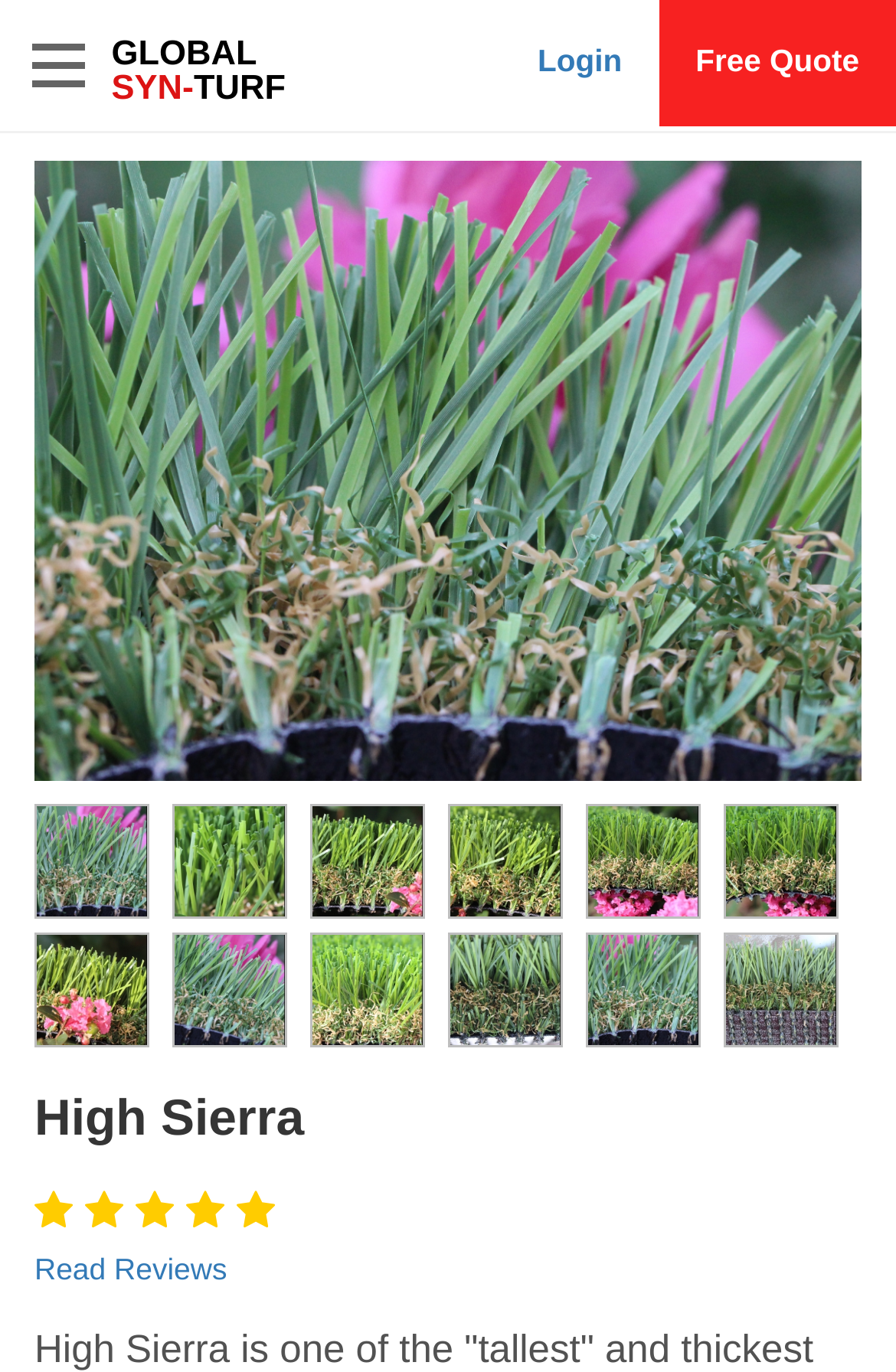Elaborate on the different components and information displayed on the webpage.

The webpage is about High Sierra artificial grass, a product offered by Global Syn-Turf. At the top left, there is a link to the company's global website, "GLOBAL SYN-TURF". Next to it, on the right, are two more links: "Login" and "Free Quote". 

Below these links, there is a large image showcasing the High Sierra artificial grass, taking up most of the width of the page. This image is followed by a series of smaller images, arranged in two rows, displaying different aspects of the product, such as its double thatching, two-tone colors, and various uses like playgrounds, pet turf, and landscape lawns. 

On the lower part of the page, there is a prominent heading "High Sierra" in a large font. Below this heading, there is a link to "Read Reviews" of the product. The overall layout of the page is focused on showcasing the features and benefits of the High Sierra artificial grass product.